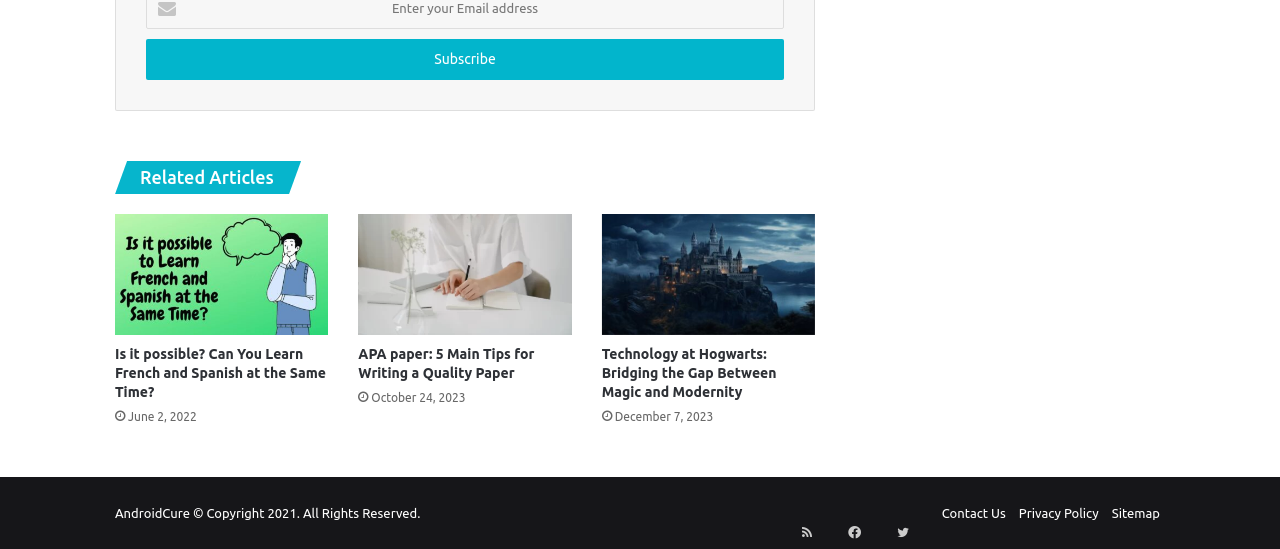How many related articles are listed on the webpage?
From the image, respond using a single word or phrase.

3